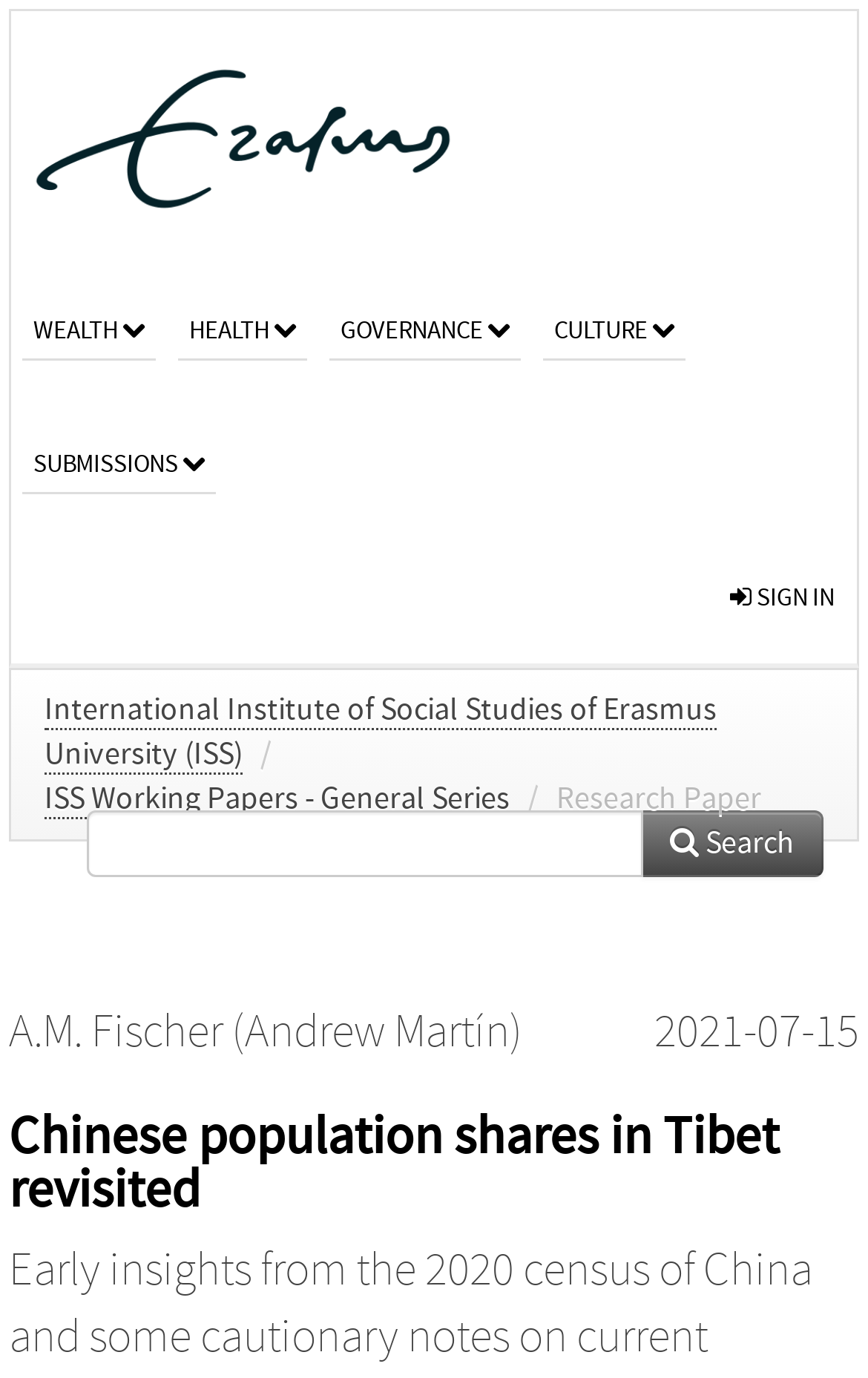What is the author's name?
Provide an in-depth and detailed explanation in response to the question.

I found the answer by looking at the link element on the webpage, which says 'A.M. Fischer (Andrew Martín)'. This suggests that the author's name is A.M. Fischer, also known as Andrew Martín.